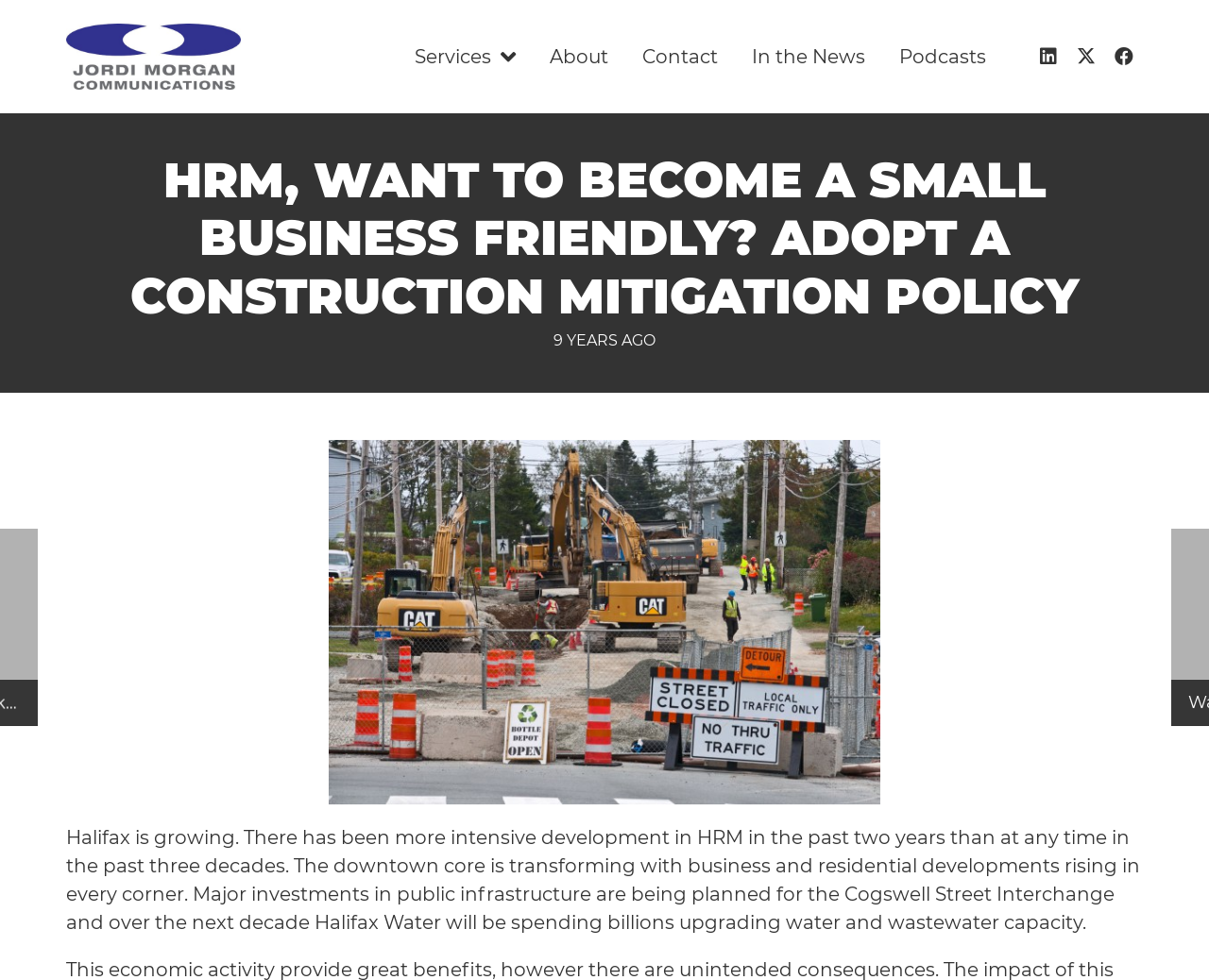Please determine the bounding box coordinates of the clickable area required to carry out the following instruction: "Click on the 'KITCHEN RANK' link". The coordinates must be four float numbers between 0 and 1, represented as [left, top, right, bottom].

None